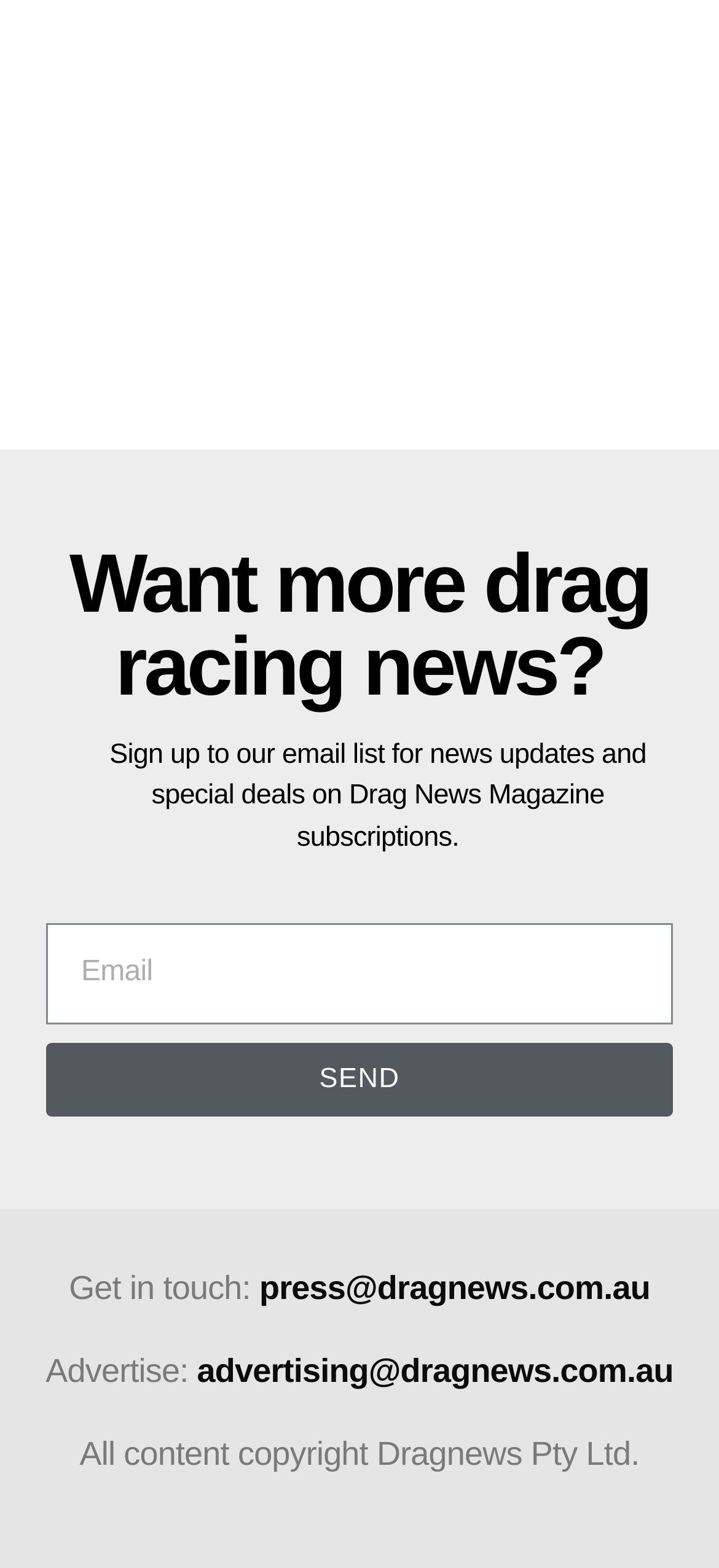Refer to the image and offer a detailed explanation in response to the question: What is the name of the company that owns the content?

The StaticText element at the bottom of the page states that 'All content copyright Dragnews Pty Ltd.', indicating that Dragnews Pty Ltd is the company that owns the content.